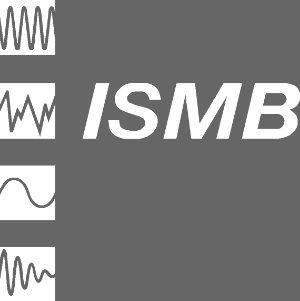Offer a detailed explanation of what is happening in the image.

The image showcases the logo of ISMB Elbs GmbH, prominently featuring the letters "ISMB" in bold, white font. Surrounding the text are stylized waveforms, representing the company's focus on structural dynamics, measurement, and analysis. The logo's design conveys a sense of precision and technical expertise, essential for a firm specializing in vibration analysis and related services. The backdrop of the logo is a solid gray, enhancing the visual impact and clarity of the logo, making it suitable for various applications in branding and marketing materials associated with the company's offerings.